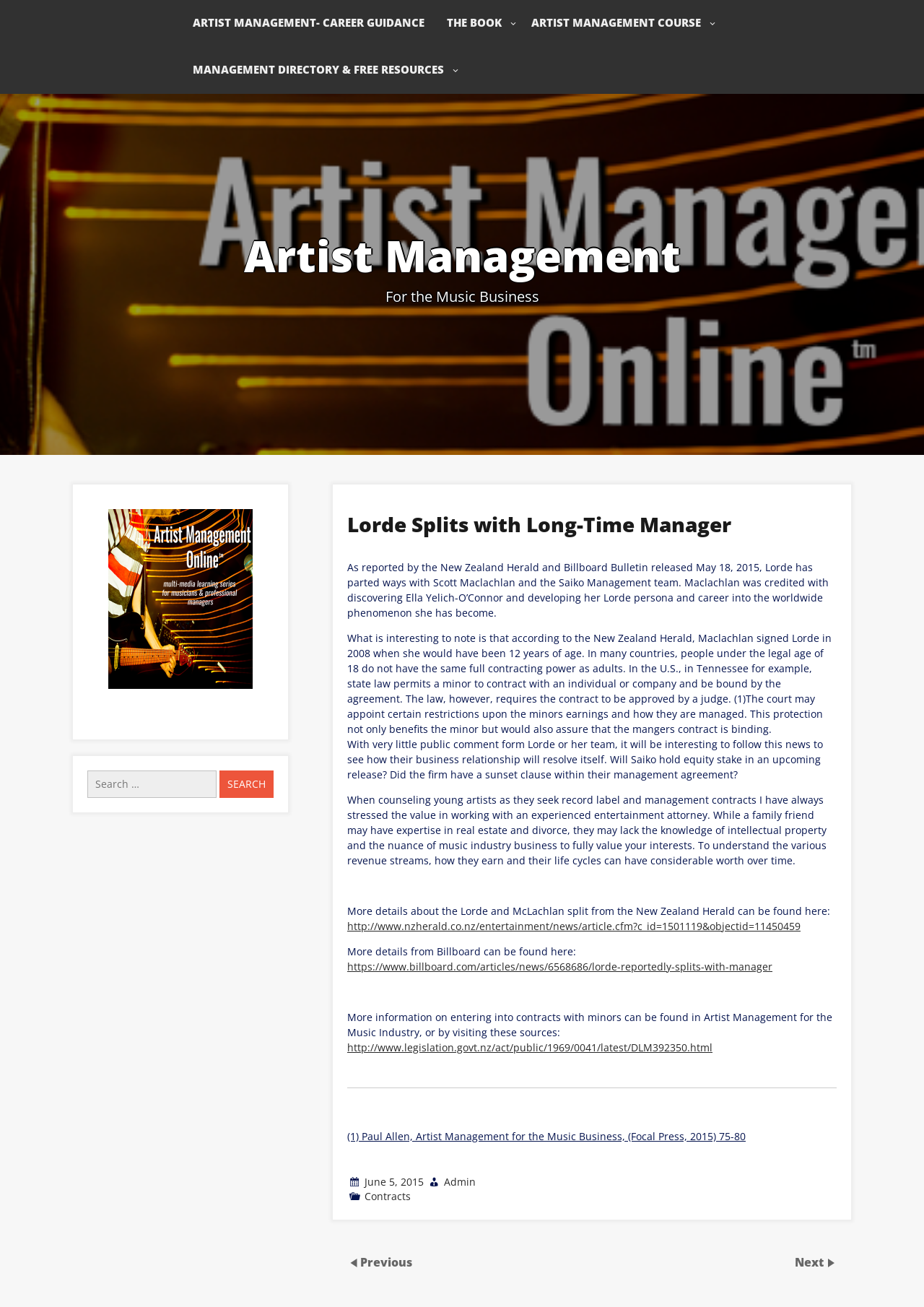Find the bounding box coordinates of the clickable area that will achieve the following instruction: "Go to the previous page".

[0.39, 0.959, 0.446, 0.972]